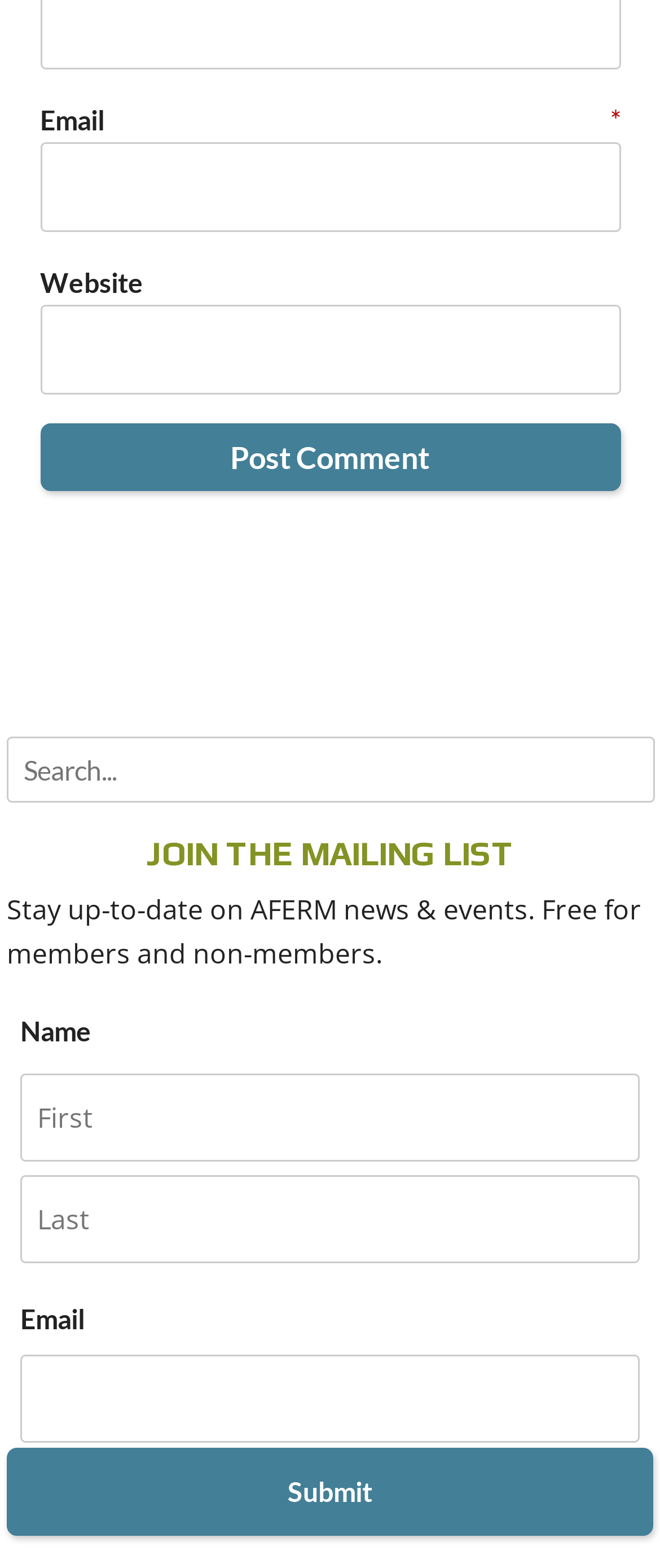What is the function of the search box?
Look at the screenshot and respond with one word or a short phrase.

To search for something